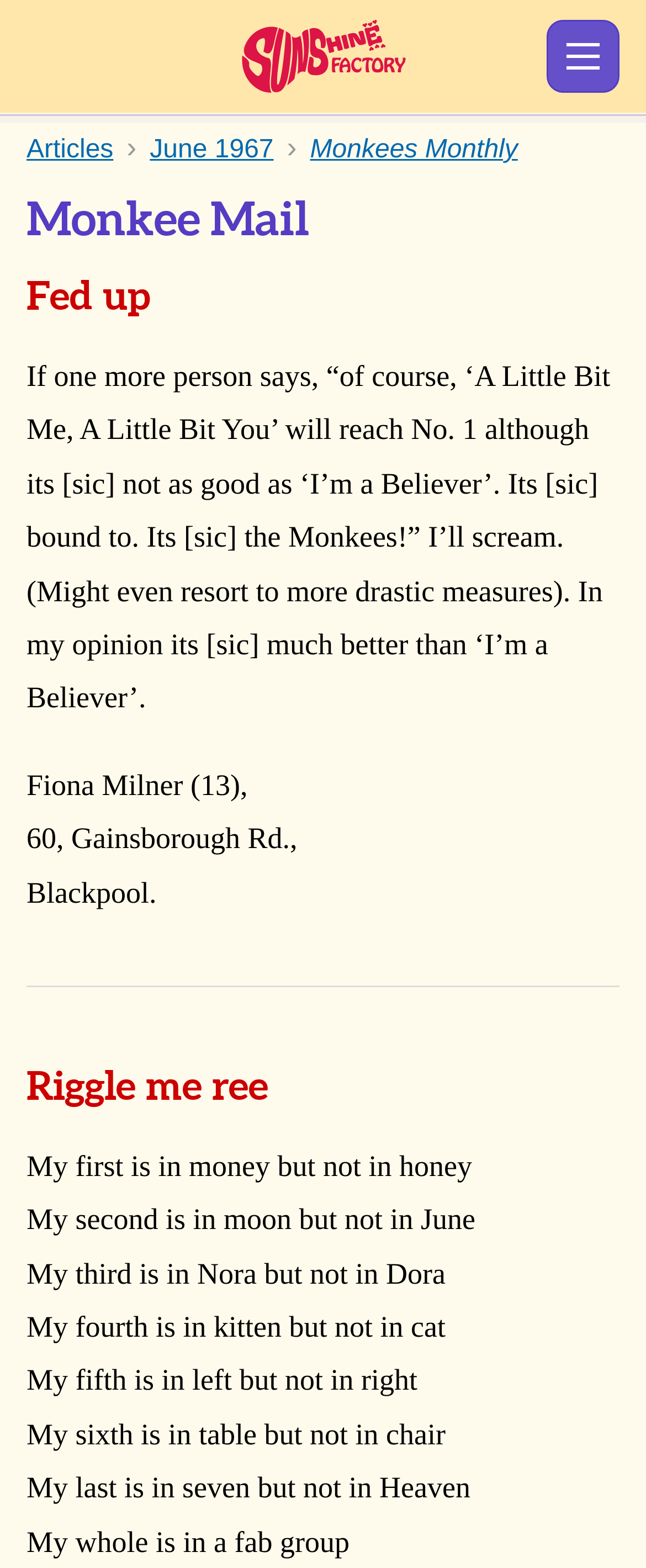What is the name of the author of the first article?
Kindly offer a comprehensive and detailed response to the question.

The author's name can be found in the text of the first article, where it says 'Fiona Milner (13), 60, Gainsborough Rd., Blackpool.'.